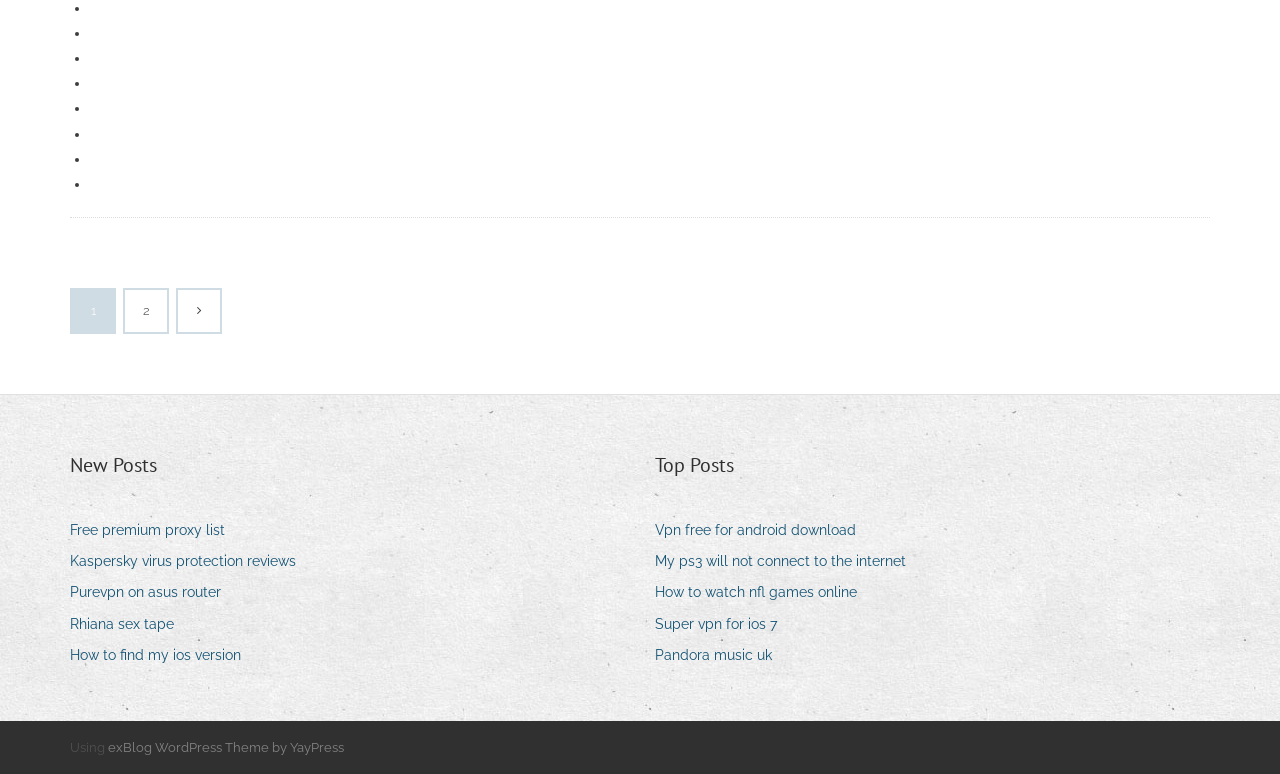Find the bounding box coordinates for the area you need to click to carry out the instruction: "Go to 'exBlog WordPress Theme by YayPress'". The coordinates should be four float numbers between 0 and 1, indicated as [left, top, right, bottom].

[0.084, 0.956, 0.269, 0.975]